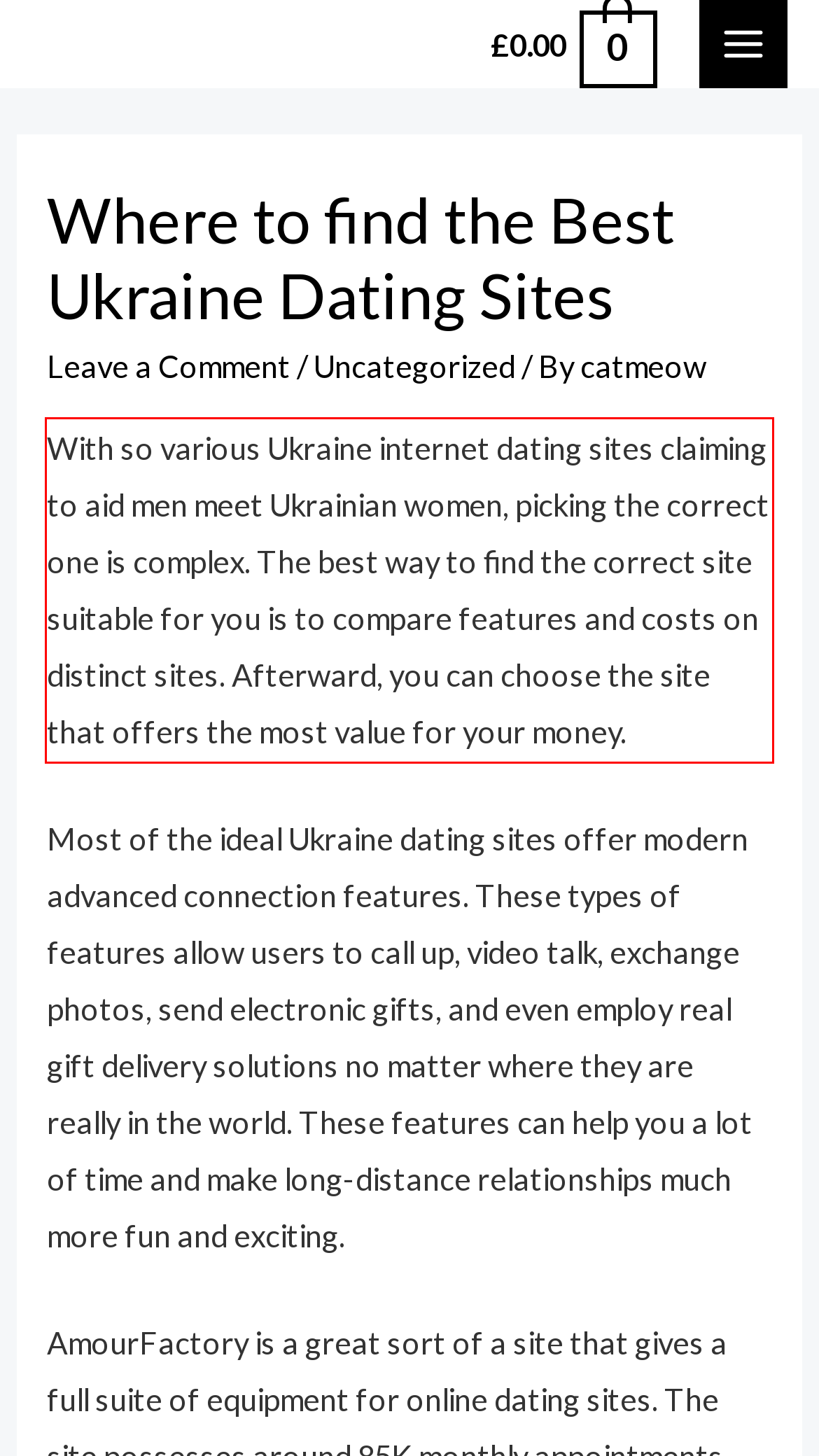You have a screenshot of a webpage with a red bounding box. Identify and extract the text content located inside the red bounding box.

With so various Ukraine internet dating sites claiming to aid men meet Ukrainian women, picking the correct one is complex. The best way to find the correct site suitable for you is to compare features and costs on distinct sites. Afterward, you can choose the site that offers the most value for your money.